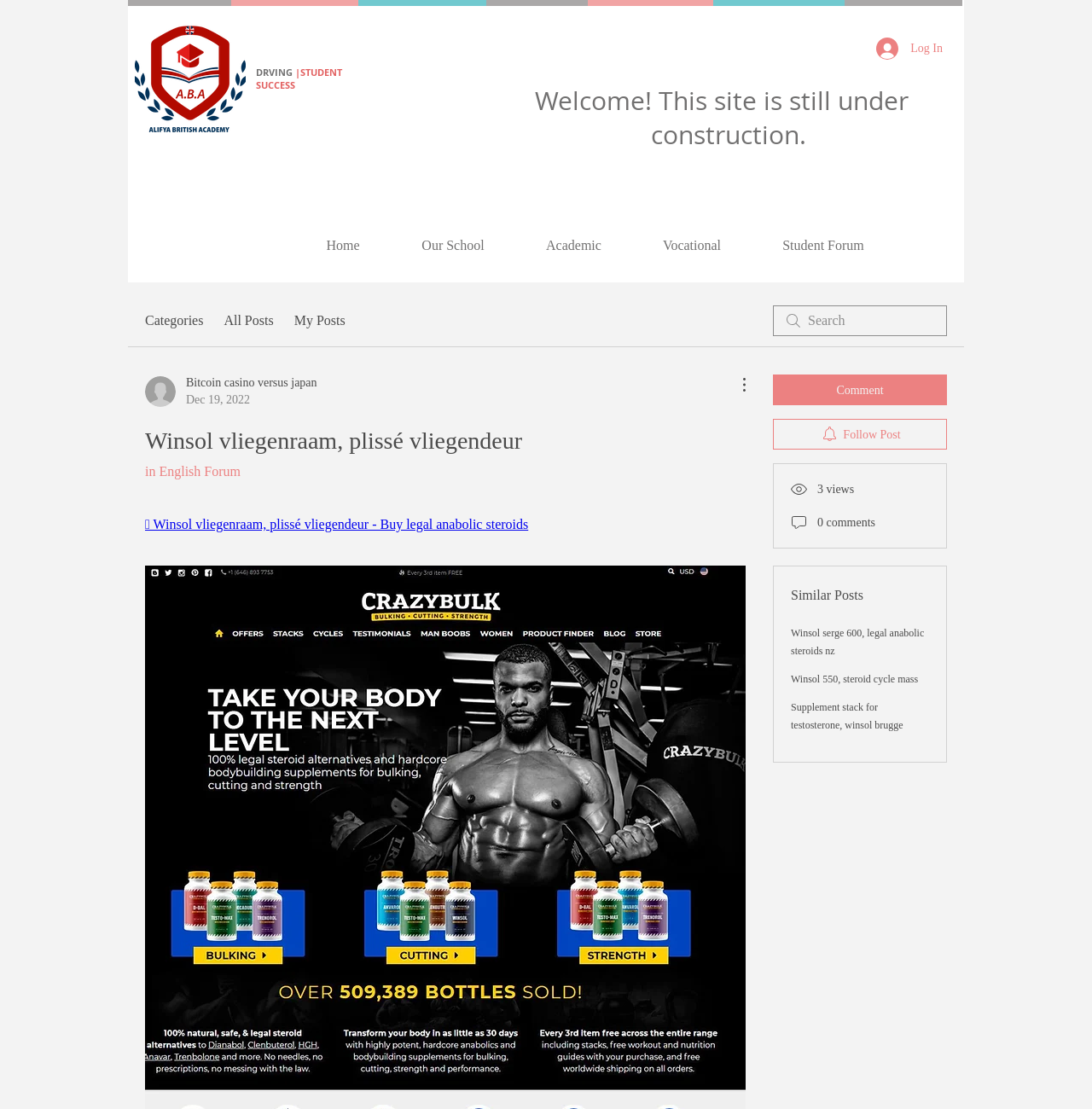Please answer the following question using a single word or phrase: 
How many images are there on the page?

7